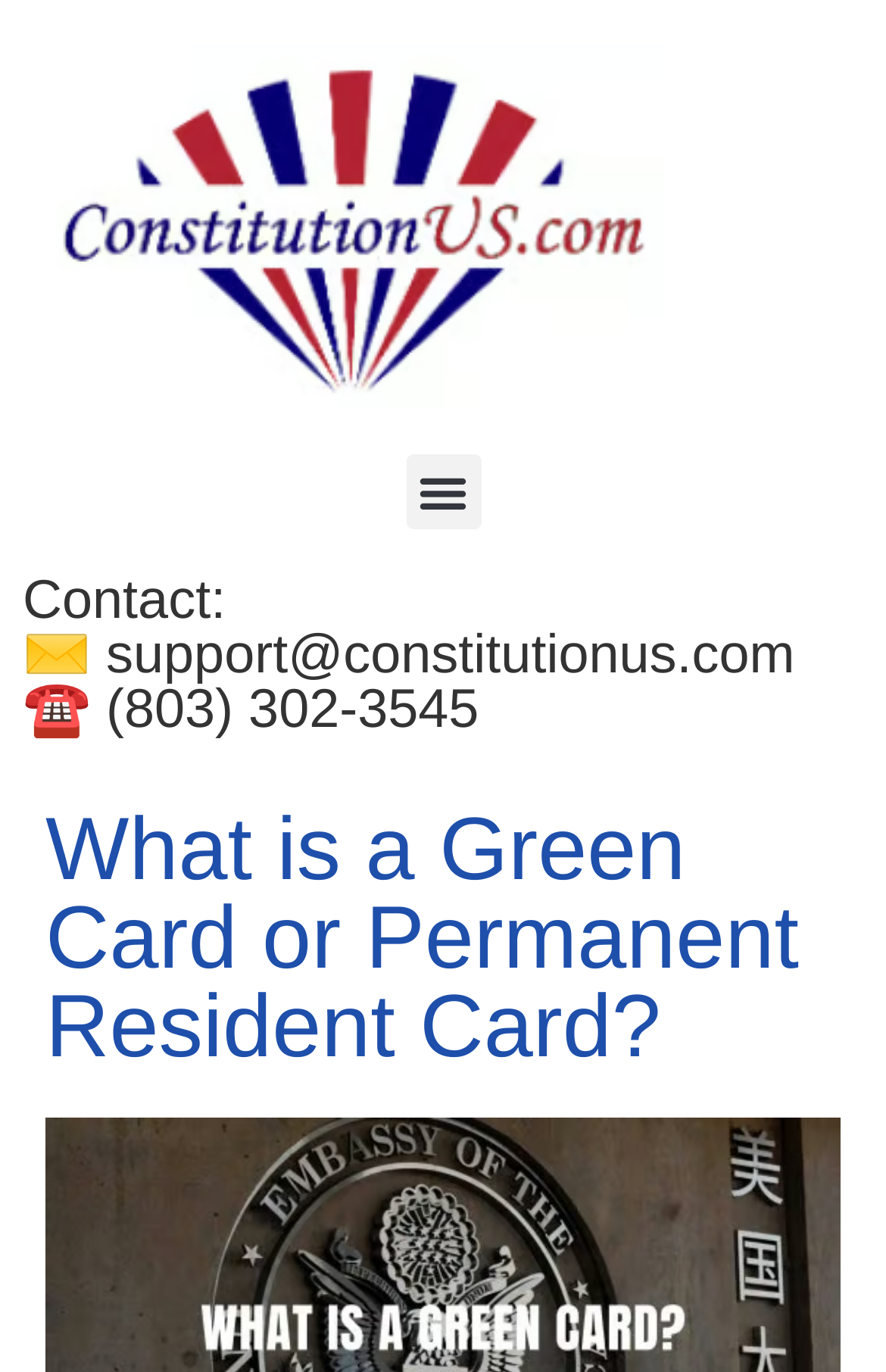Use one word or a short phrase to answer the question provided: 
What is the purpose of the menu toggle button?

To expand or collapse the menu